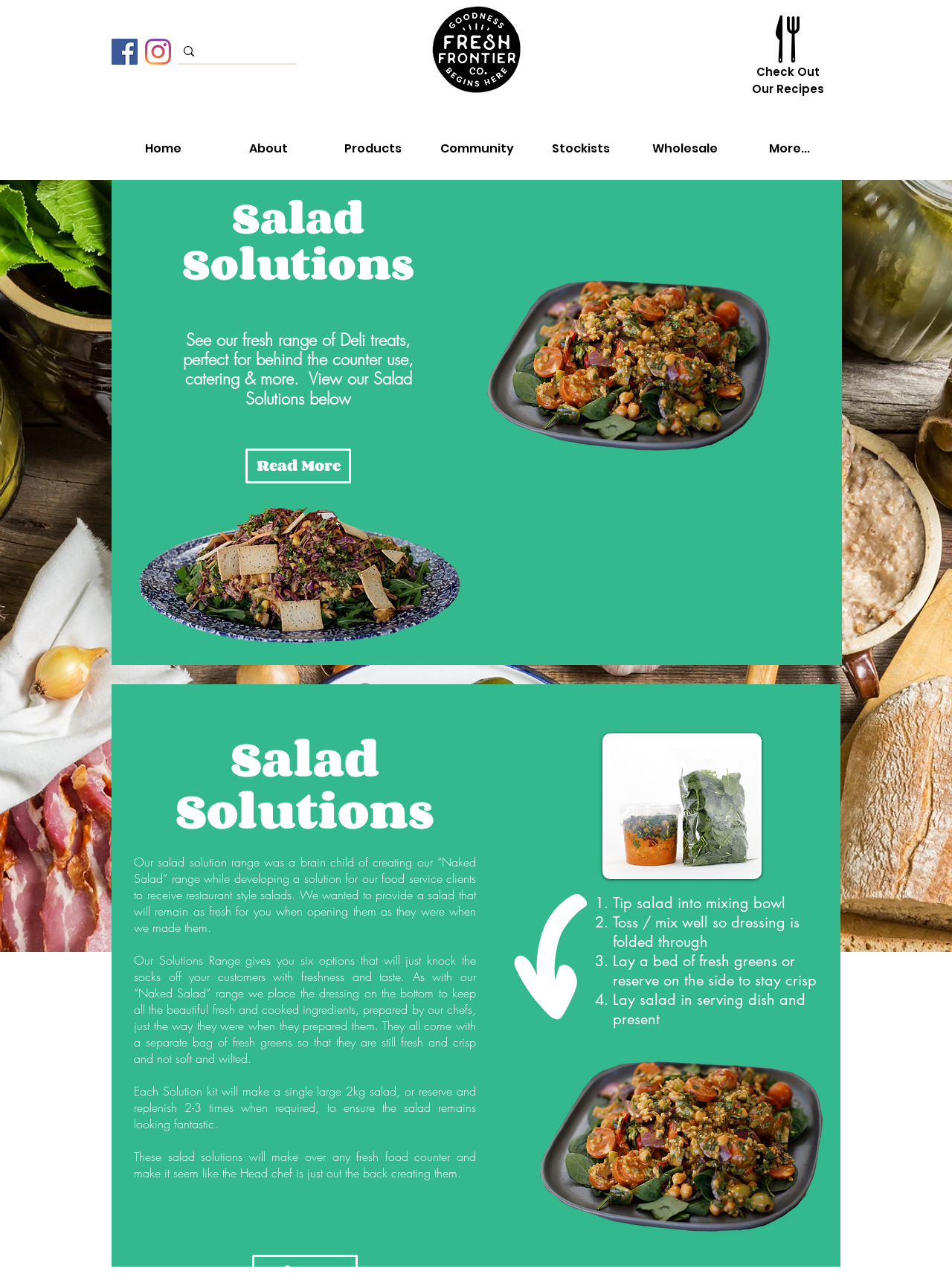Kindly determine the bounding box coordinates of the area that needs to be clicked to fulfill this instruction: "Search for something".

[0.187, 0.03, 0.312, 0.05]